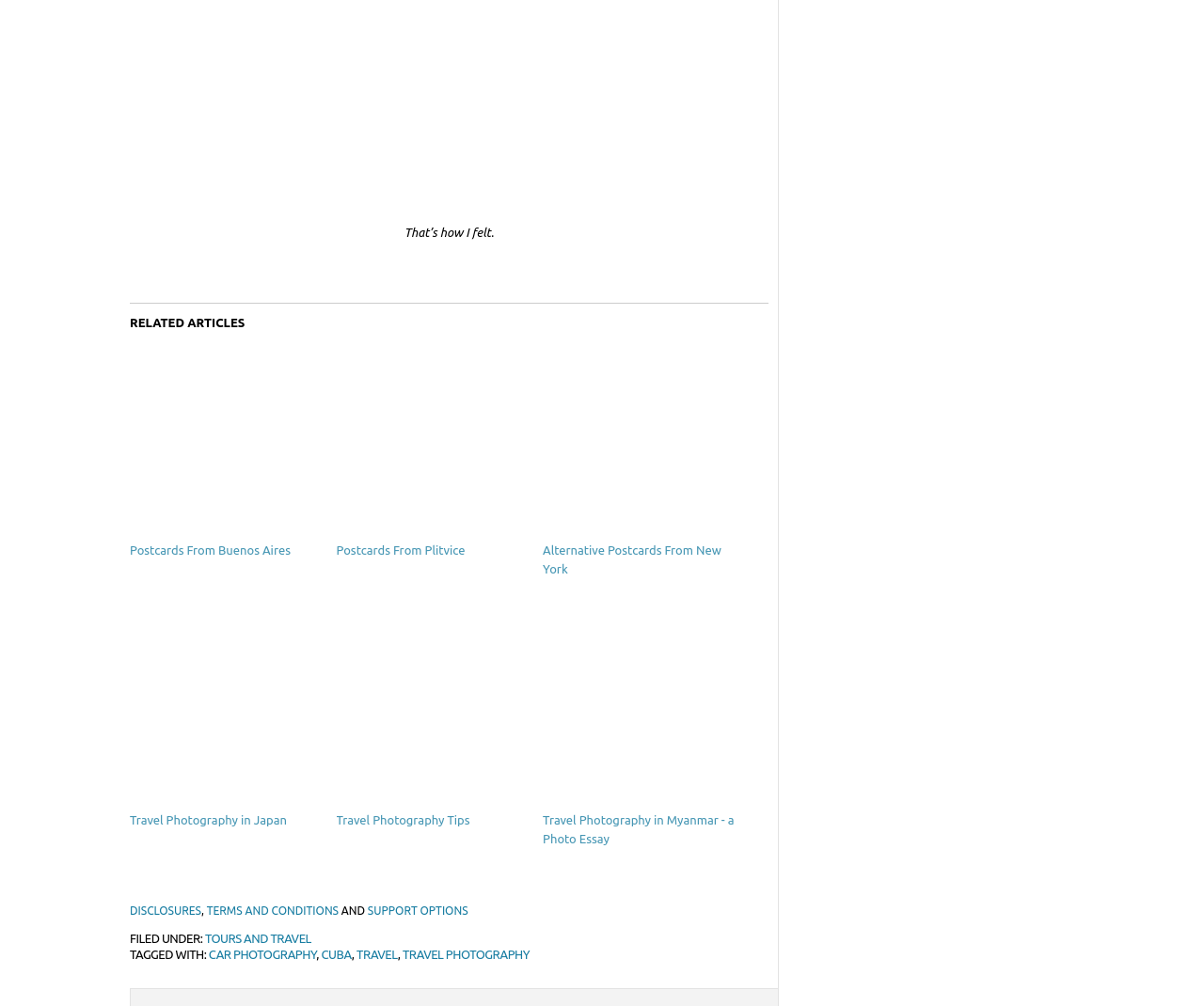Identify the bounding box coordinates of the element to click to follow this instruction: 'learn about travel photography in japan'. Ensure the coordinates are four float values between 0 and 1, provided as [left, top, right, bottom].

[0.108, 0.809, 0.238, 0.822]